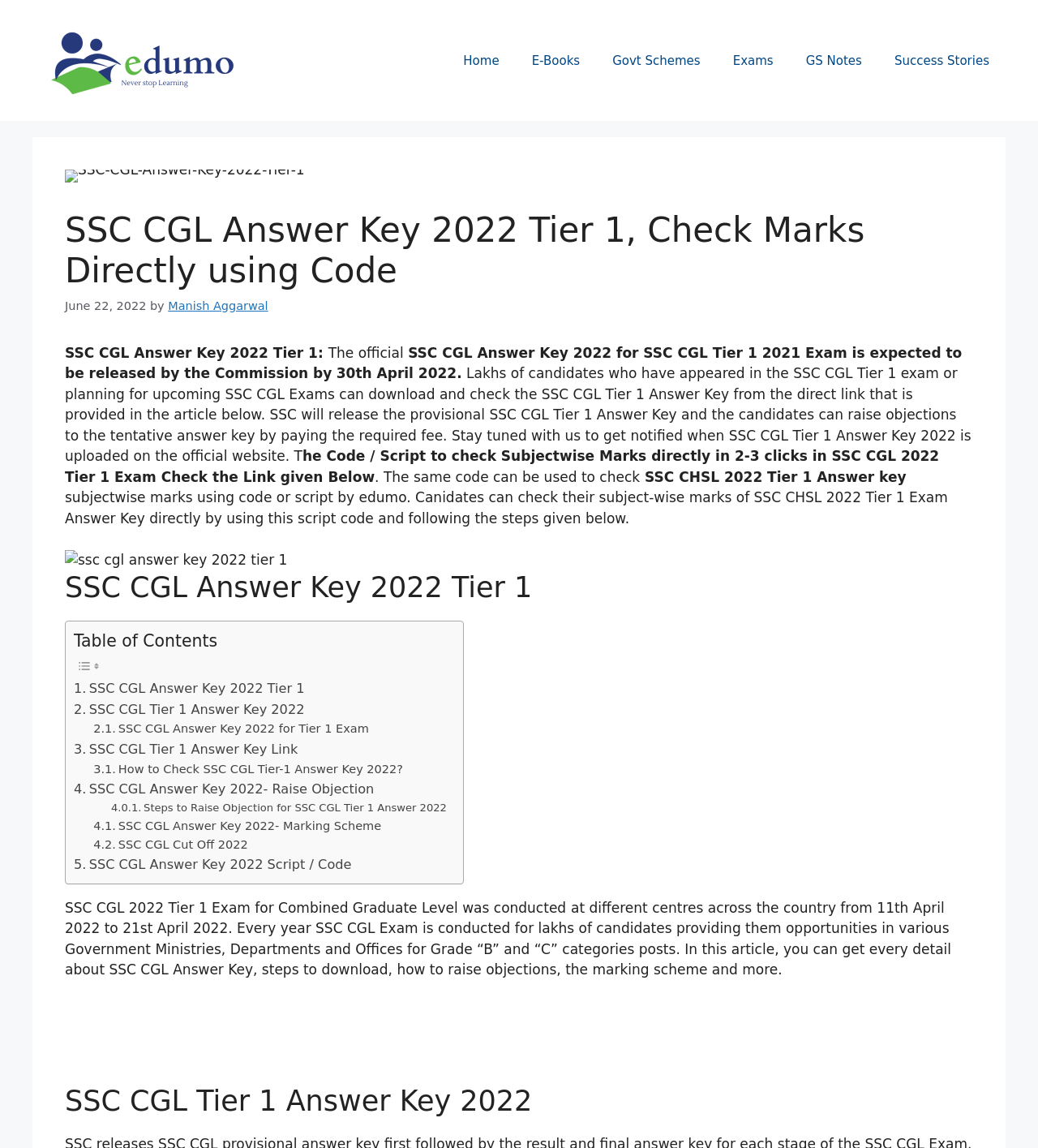Identify and provide the main heading of the webpage.

SSC CGL Answer Key 2022 Tier 1, Check Marks Directly using Code